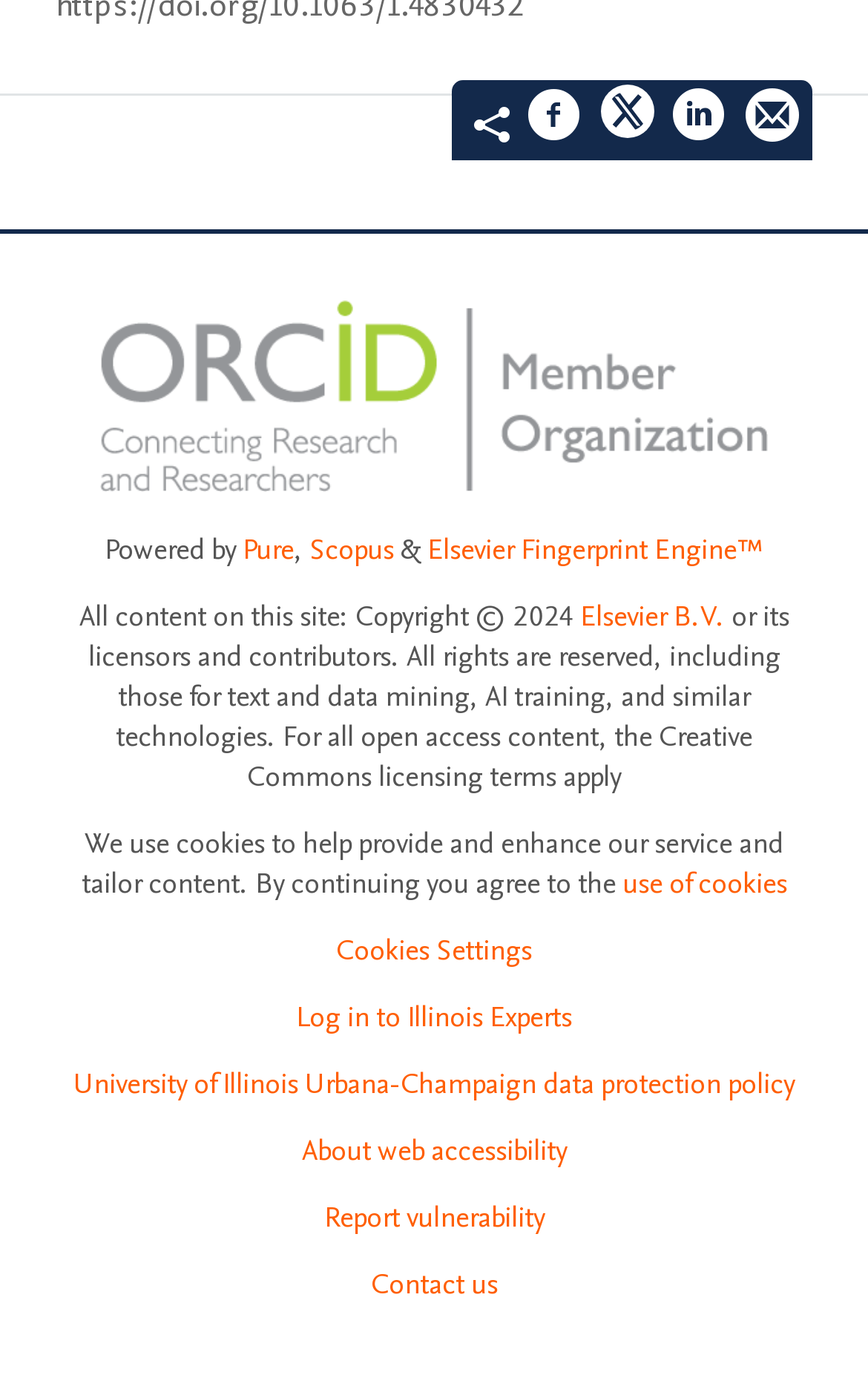What is the logo displayed on the webpage?
Identify the answer in the screenshot and reply with a single word or phrase.

University of Illinois Urbana-Champaign Logo